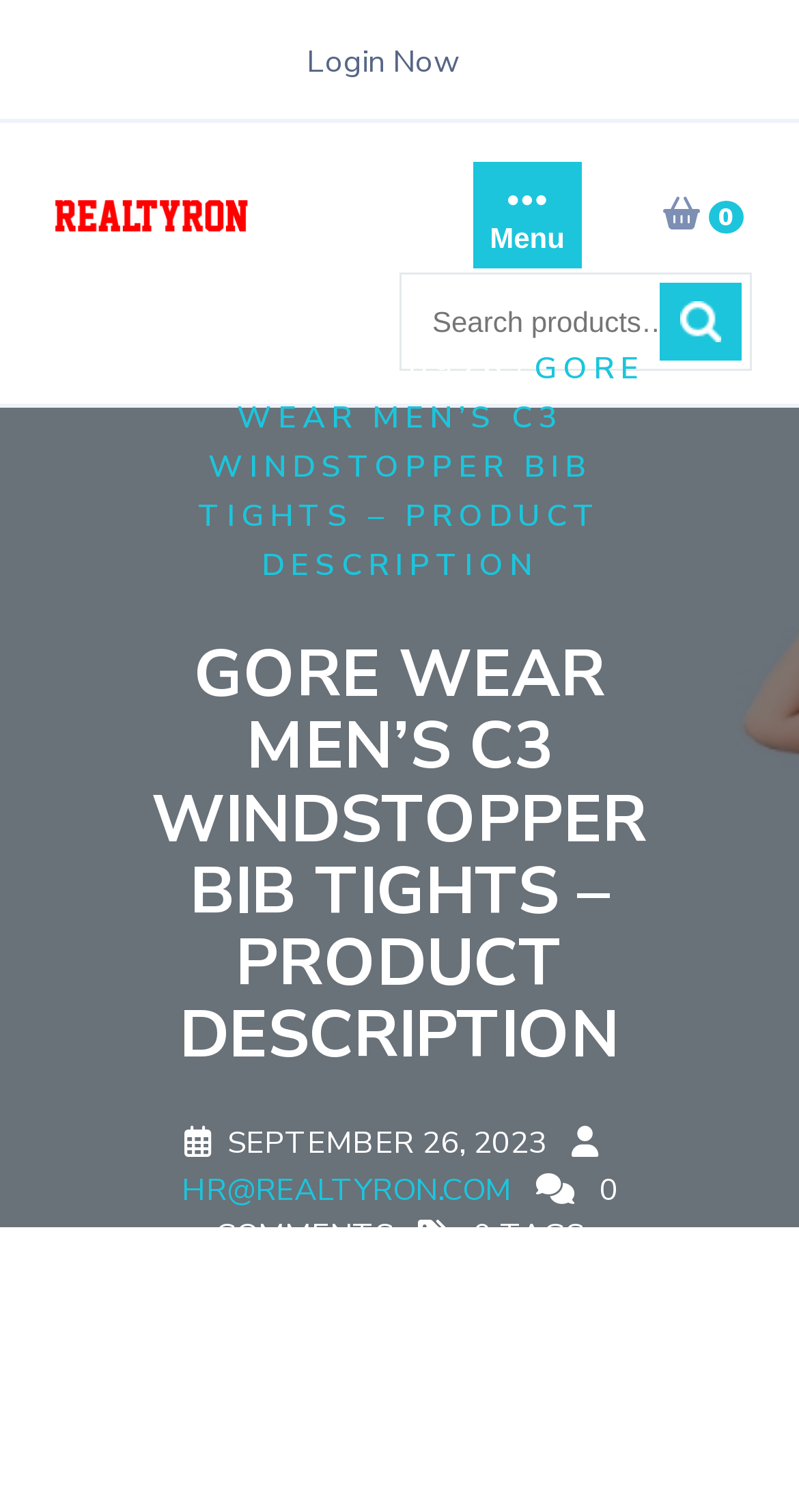Please identify the bounding box coordinates of the area I need to click to accomplish the following instruction: "Go to HOME page".

None